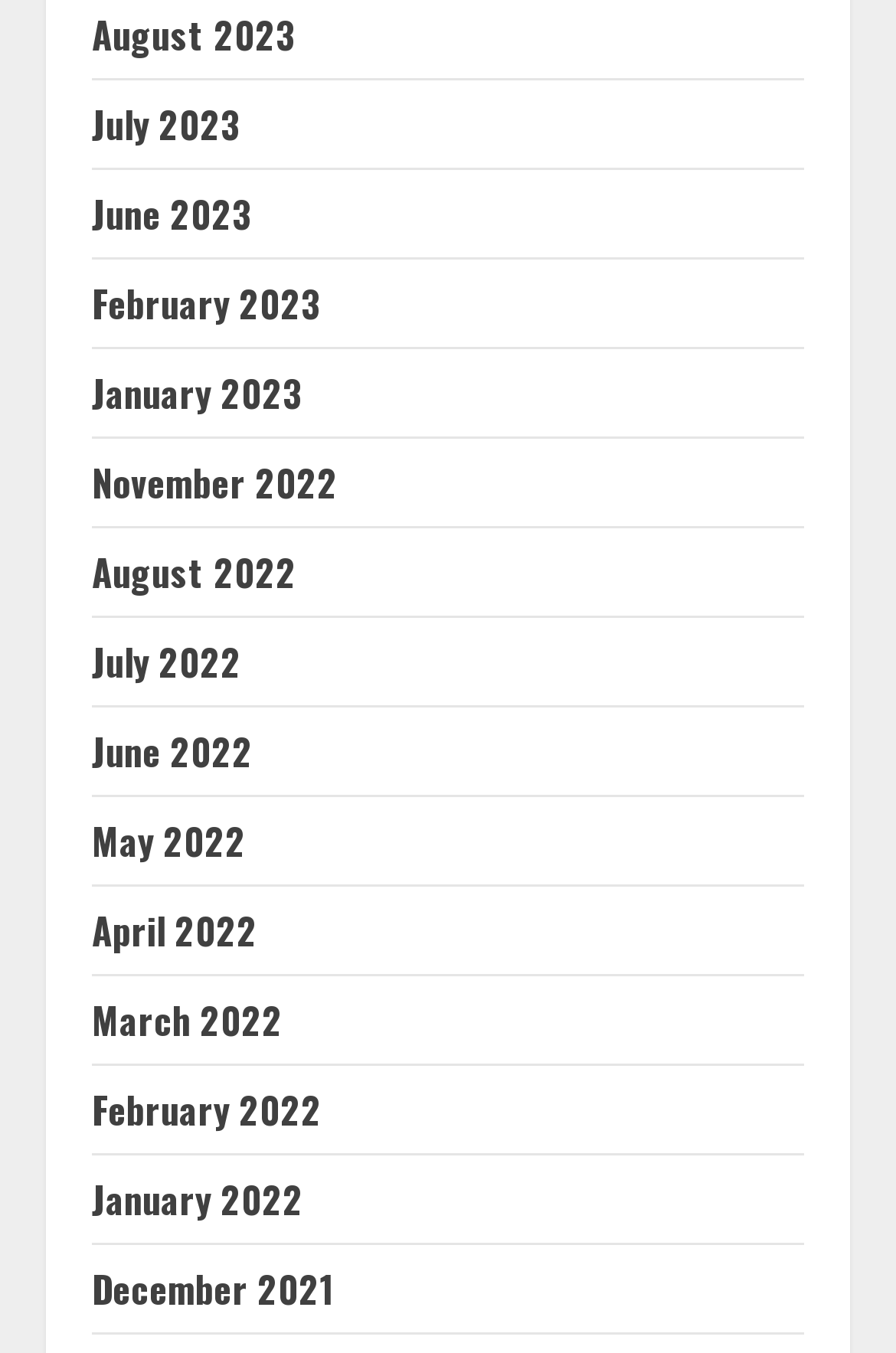Find the bounding box coordinates of the area that needs to be clicked in order to achieve the following instruction: "View January 2022". The coordinates should be specified as four float numbers between 0 and 1, i.e., [left, top, right, bottom].

[0.103, 0.866, 0.338, 0.907]